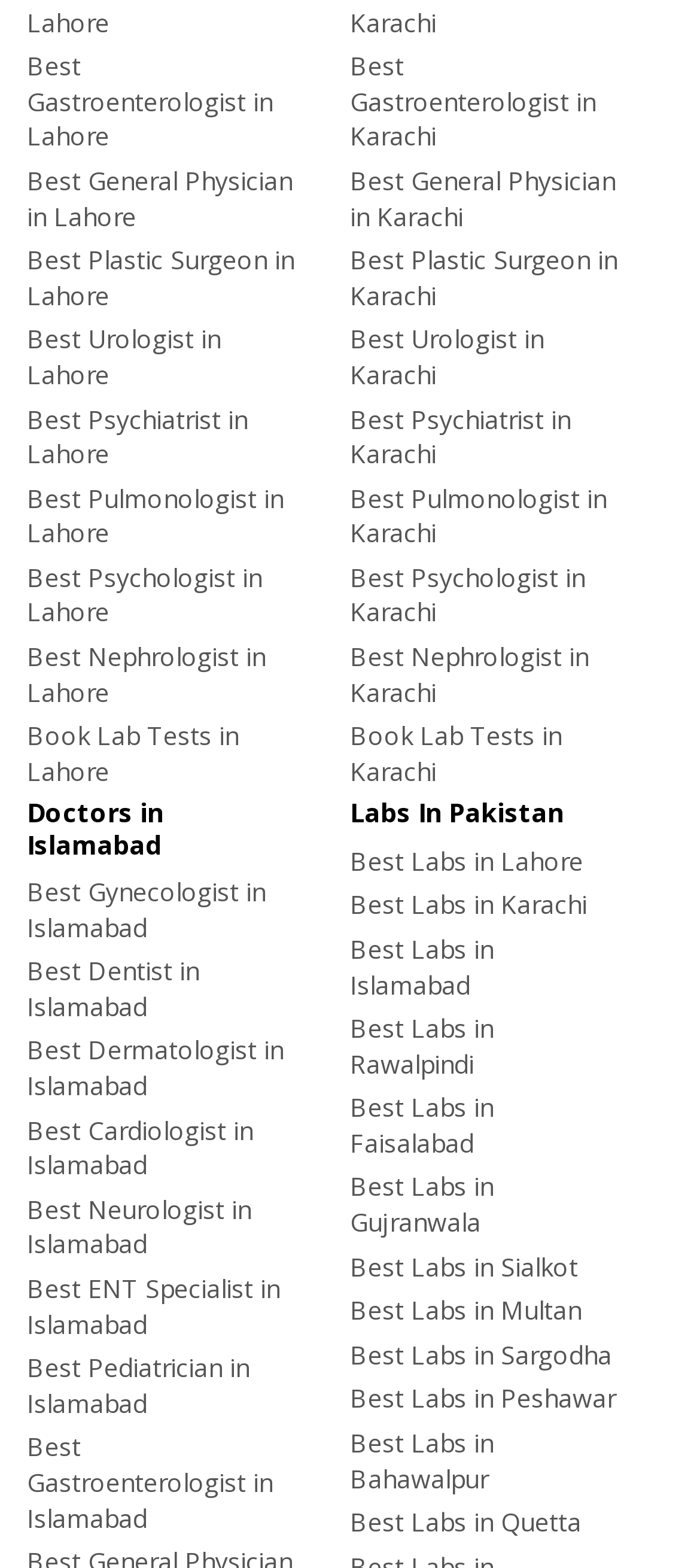What is the category of the webpage?
Answer with a single word or phrase, using the screenshot for reference.

Healthcare